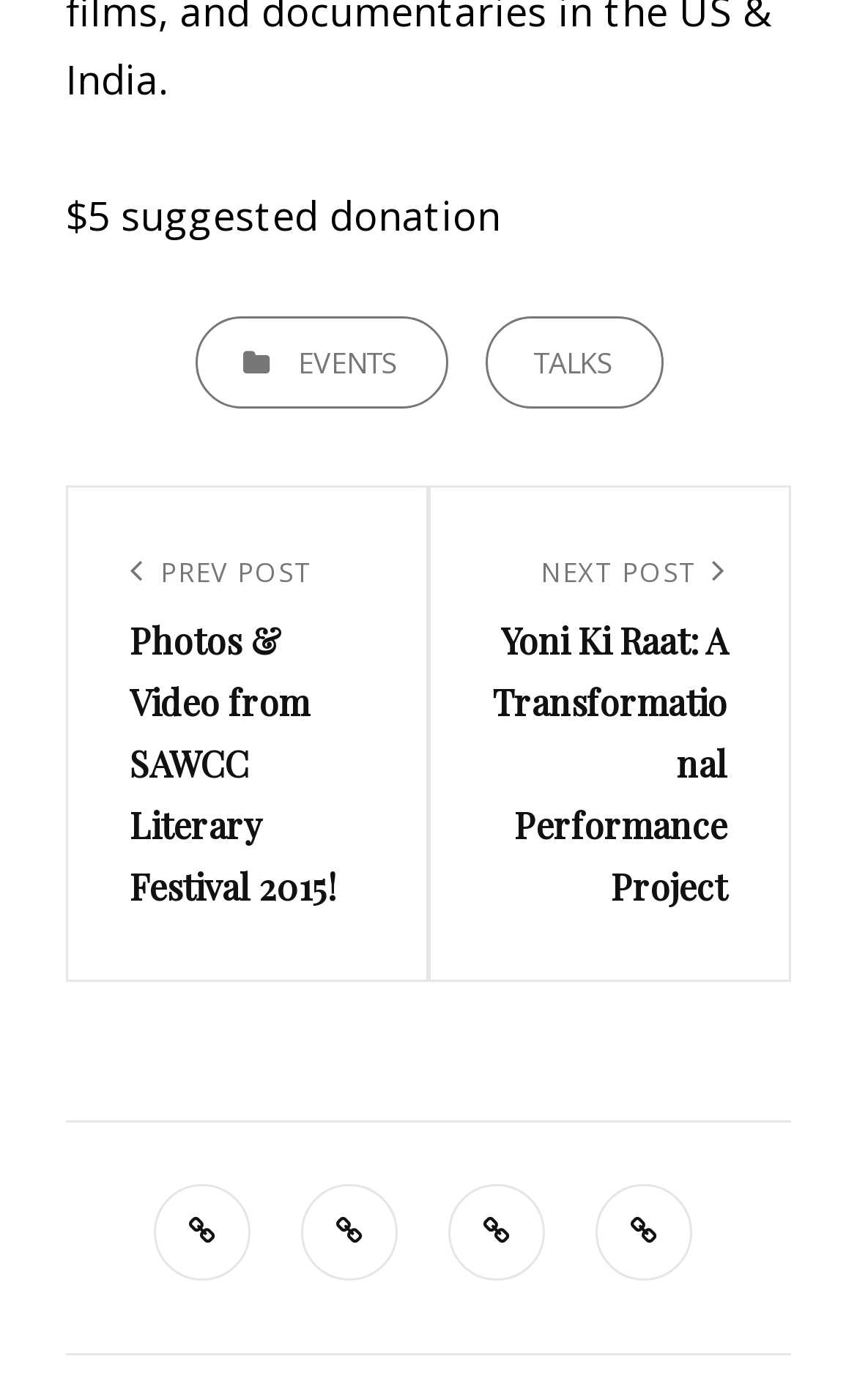Determine the bounding box coordinates for the UI element matching this description: "Events".

[0.227, 0.226, 0.522, 0.292]